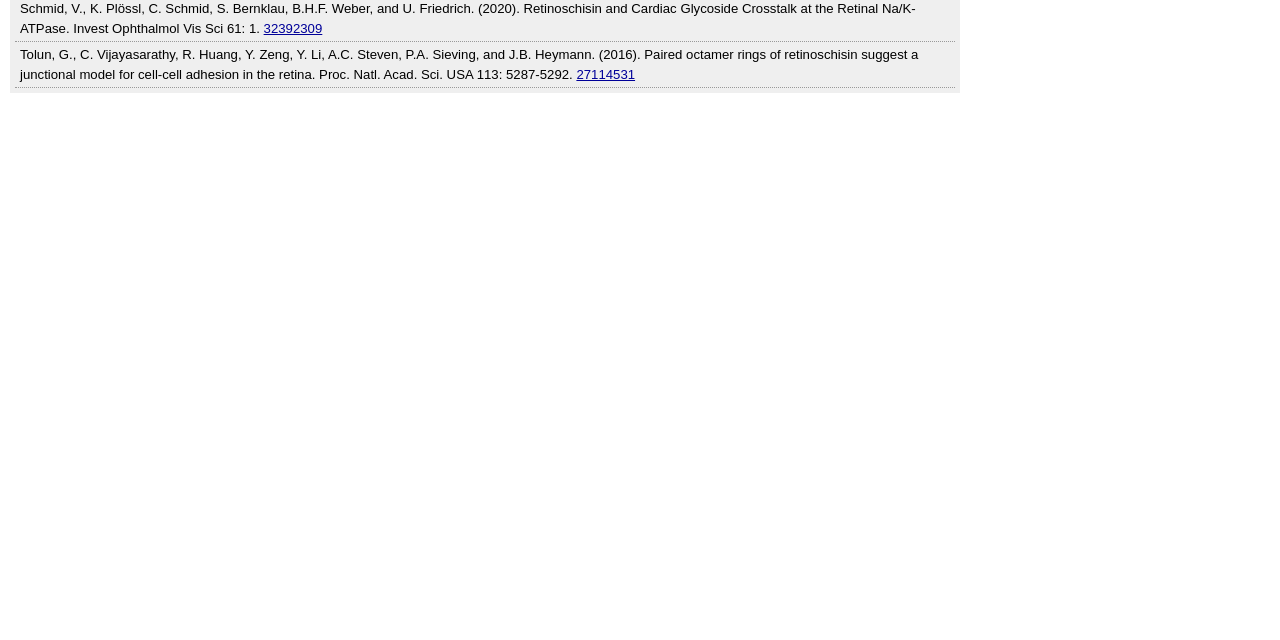Return the bounding box coordinates of the UI element that corresponds to this description: "32392309". The coordinates must be given as four float numbers in the range of 0 and 1, [left, top, right, bottom].

[0.206, 0.033, 0.252, 0.057]